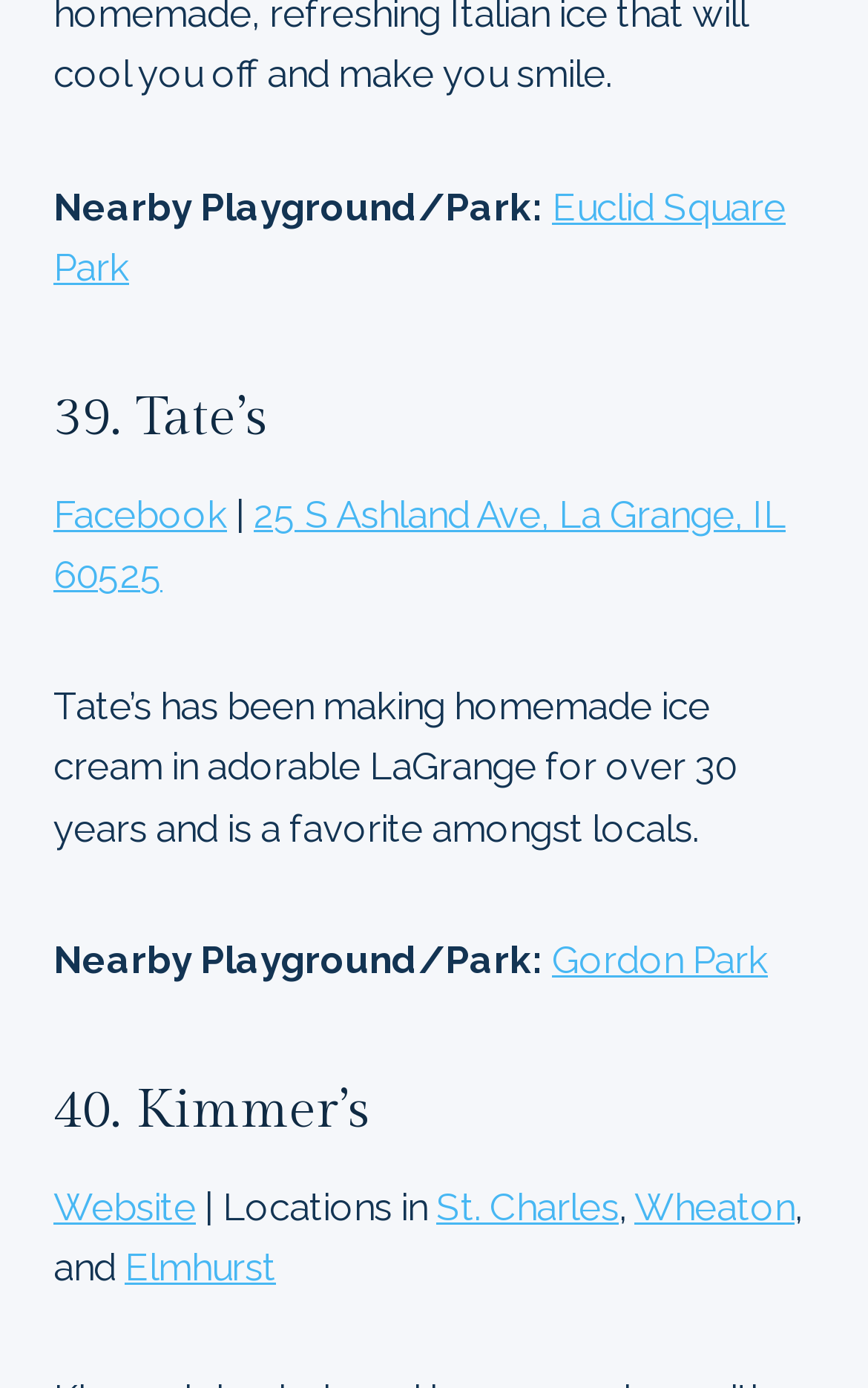Analyze the image and give a detailed response to the question:
What is the address of Tate’s?

The address can be found in the link '25 S Ashland Ave, La Grange, IL 60525' which is located below the heading '39. Tate’s', suggesting that it is the address of Tate’s.